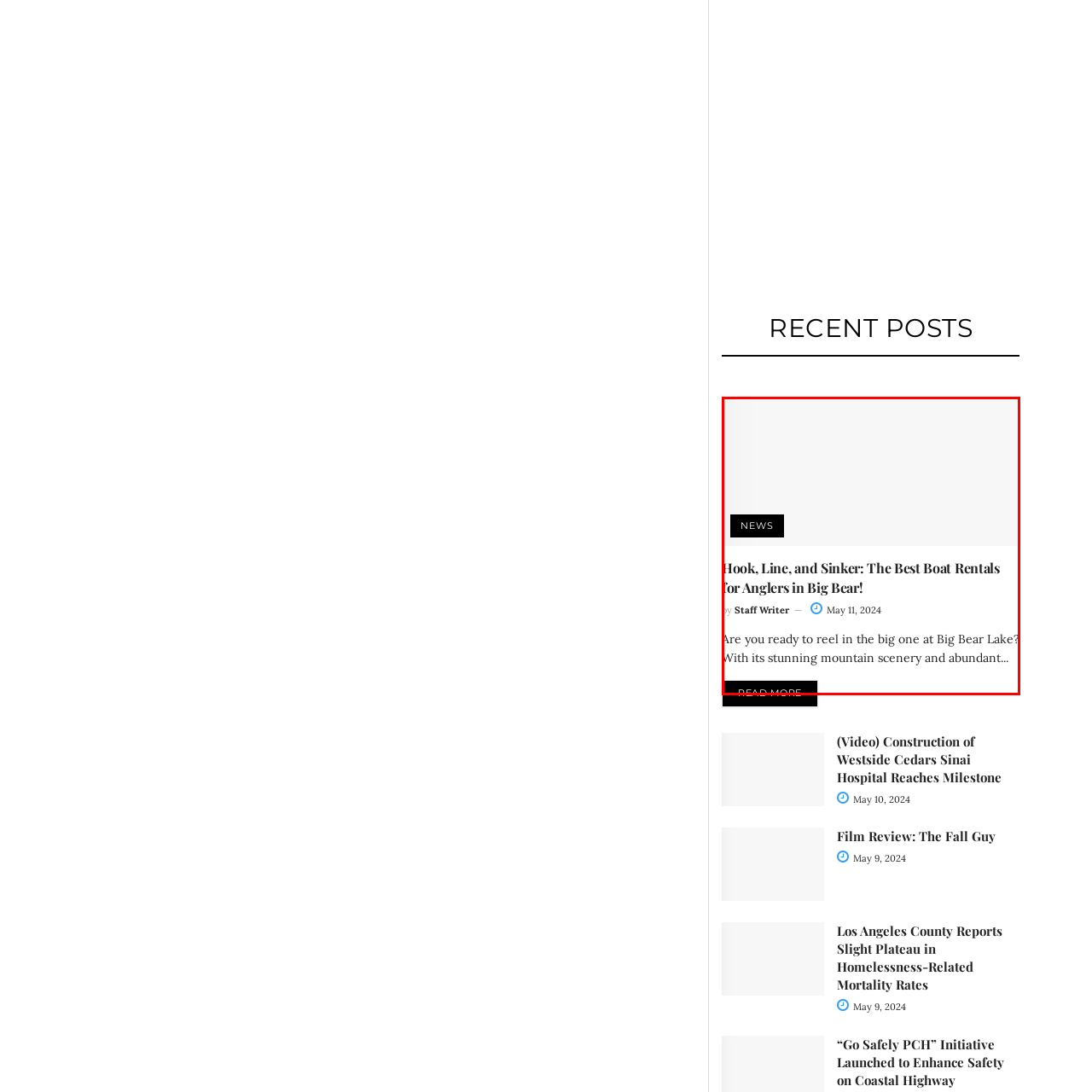What is the purpose of the 'READ MORE' link?
Observe the part of the image inside the red bounding box and answer the question concisely with one word or a short phrase.

To delve deeper into the content